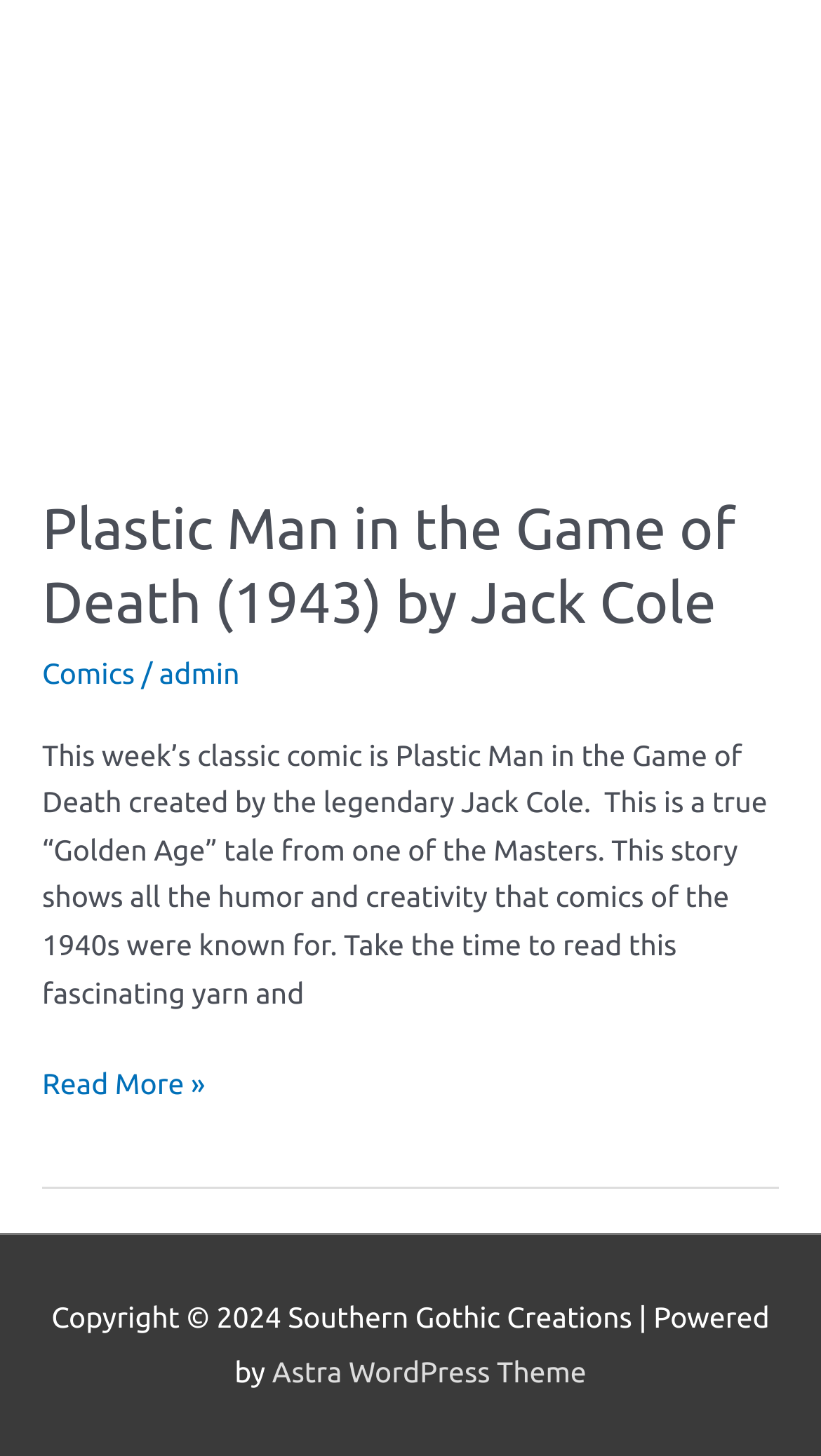Find the bounding box coordinates of the UI element according to this description: "admin".

[0.194, 0.451, 0.292, 0.475]